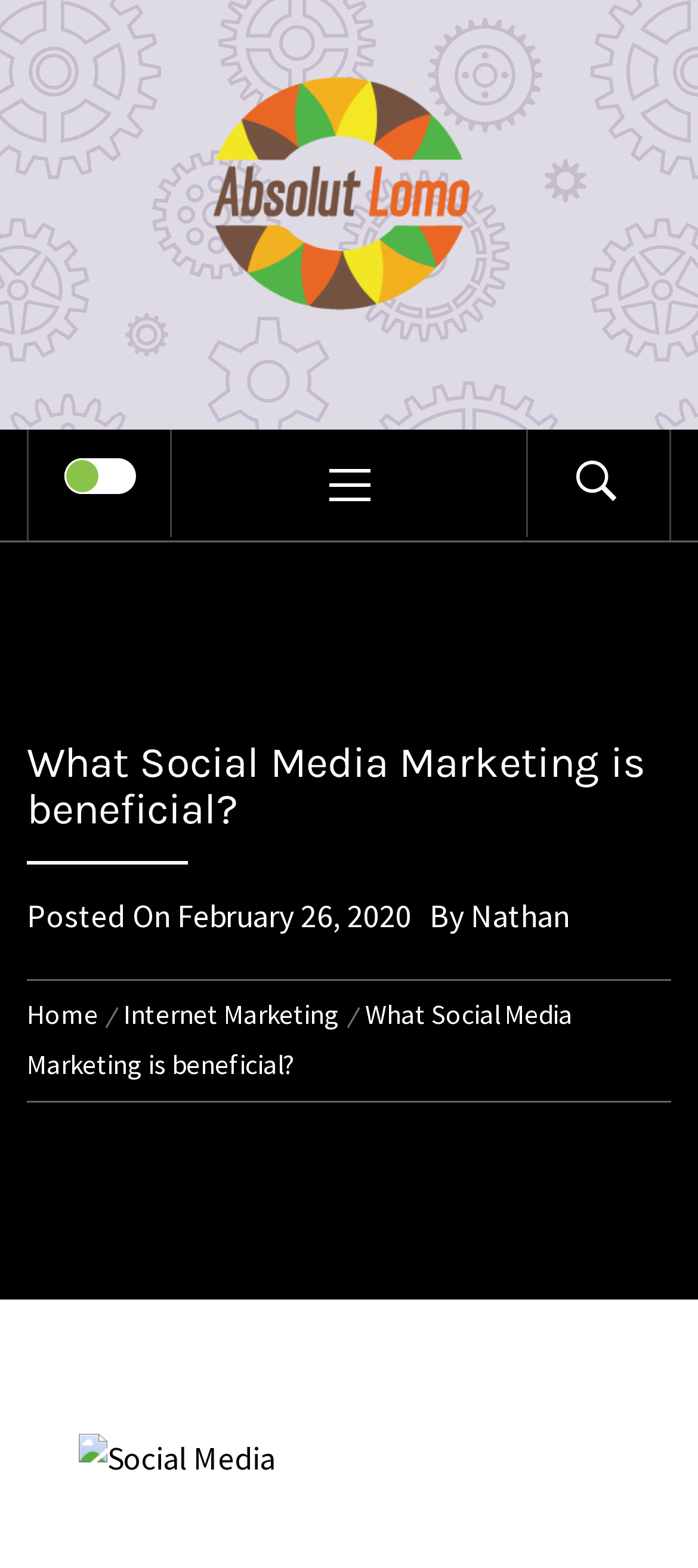What is the category of the article?
Utilize the information in the image to give a detailed answer to the question.

I found the category of the article by looking at the breadcrumbs navigation, which is located below the article title. The category is a link with the text 'Internet Marketing'.